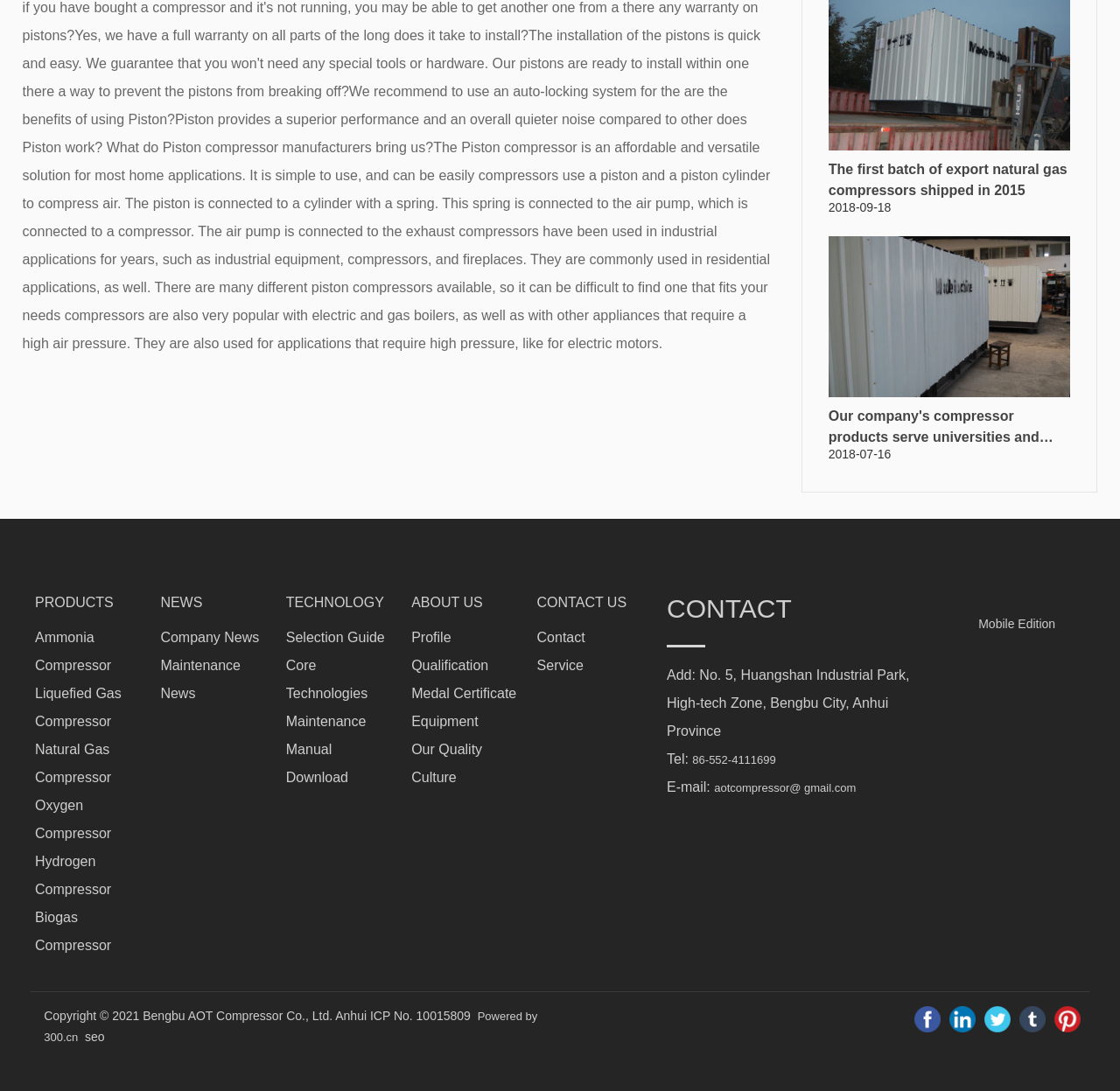From the image, can you give a detailed response to the question below:
What is the address of the company?

The address of the company is mentioned in the 'CONTACT US' section, which is No. 5, Huangshan Industrial Park, High-tech Zone, Bengbu City, Anhui Province.